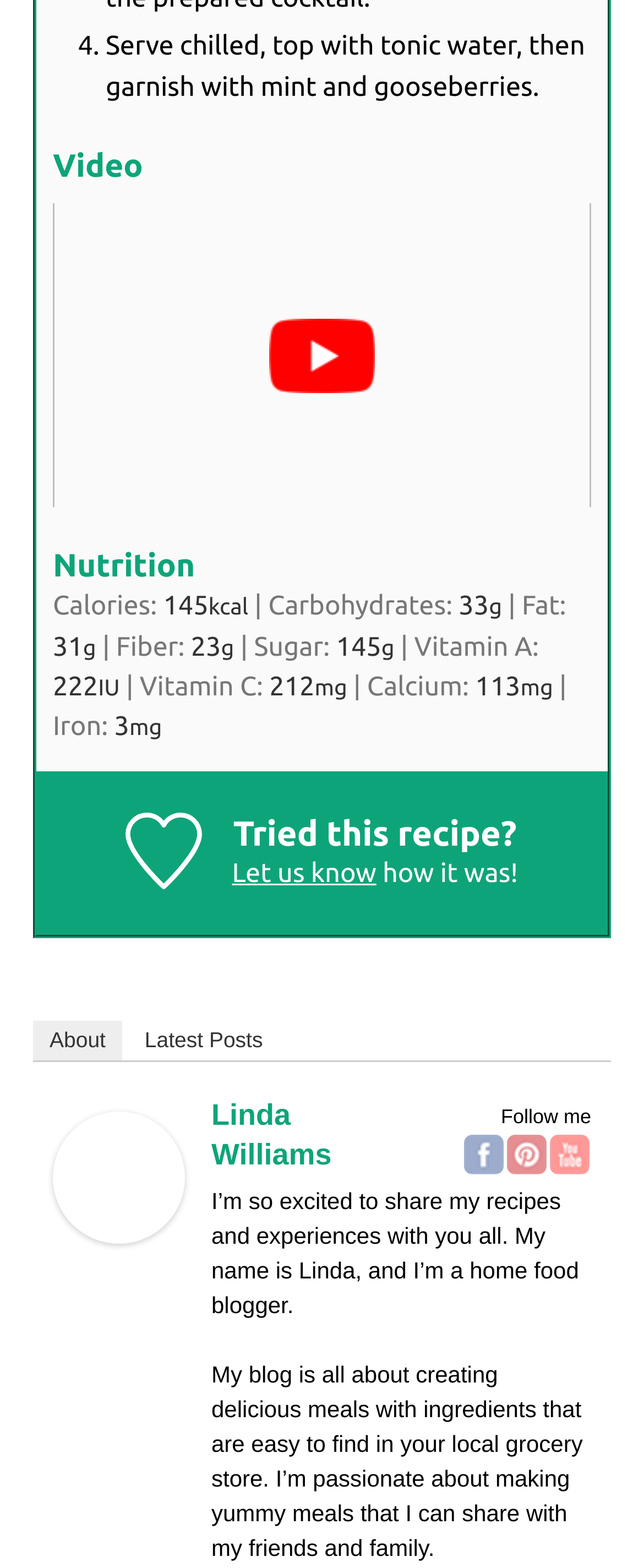Identify the bounding box coordinates of the part that should be clicked to carry out this instruction: "Follow Linda Williams on Facebook".

[0.721, 0.724, 0.782, 0.749]